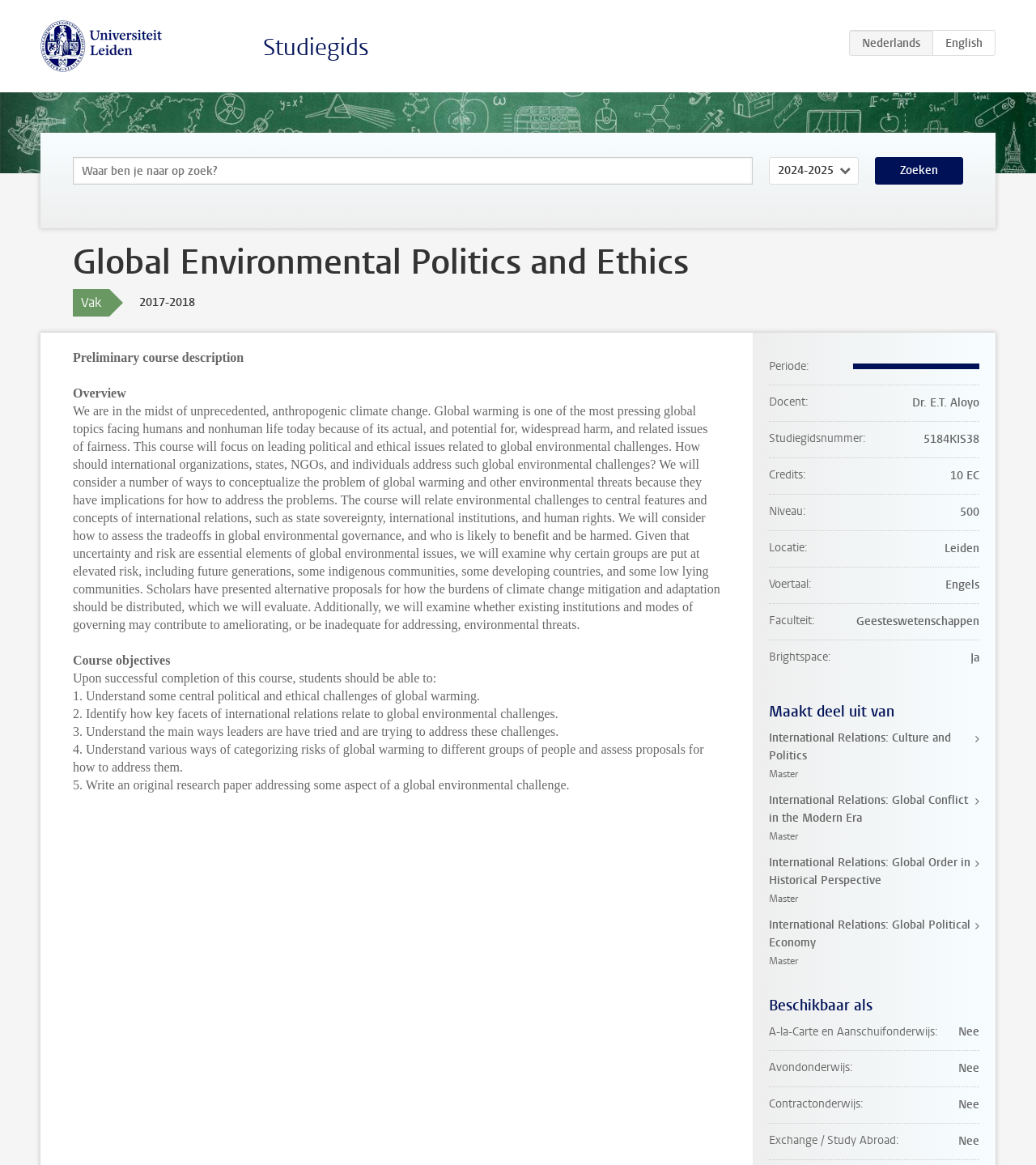What is the academic year of the course?
Please interpret the details in the image and answer the question thoroughly.

The academic year is obtained from the static text element with the text '2017-2018' which is located below the course title.